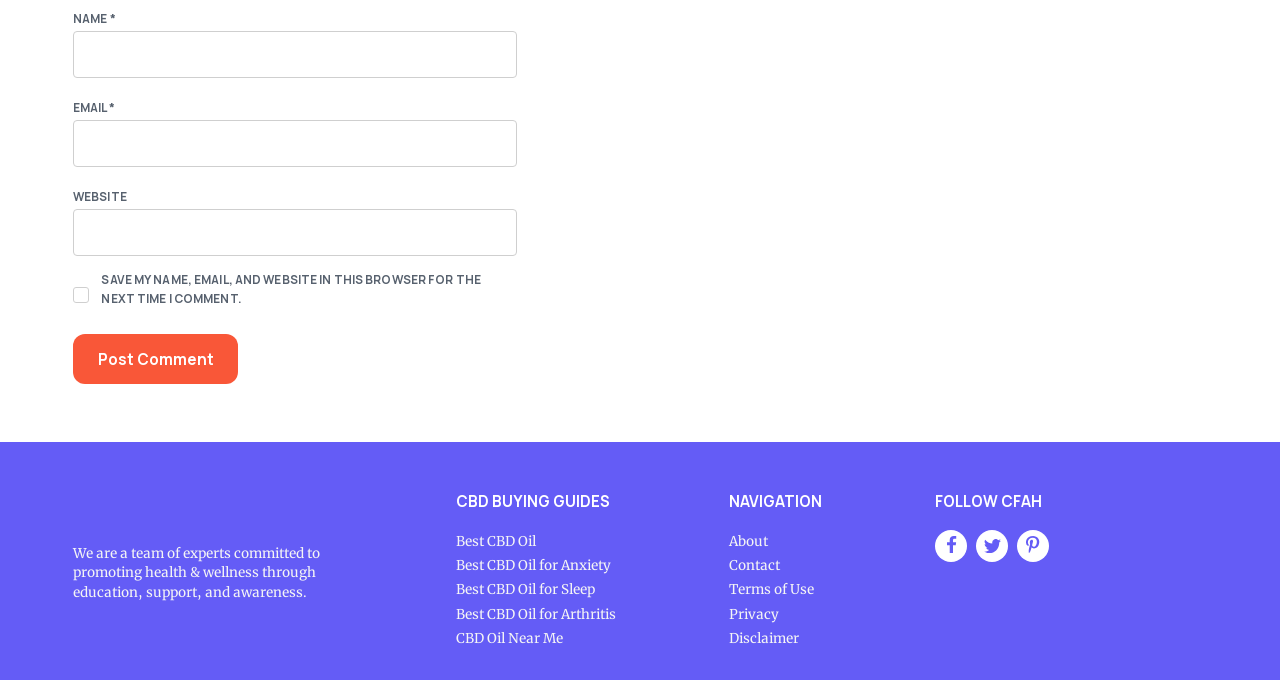Show the bounding box coordinates of the element that should be clicked to complete the task: "Check the SAVE MY NAME, EMAIL, AND WEBSITE IN THIS BROWSER FOR THE NEXT TIME I COMMENT checkbox".

[0.057, 0.421, 0.07, 0.446]